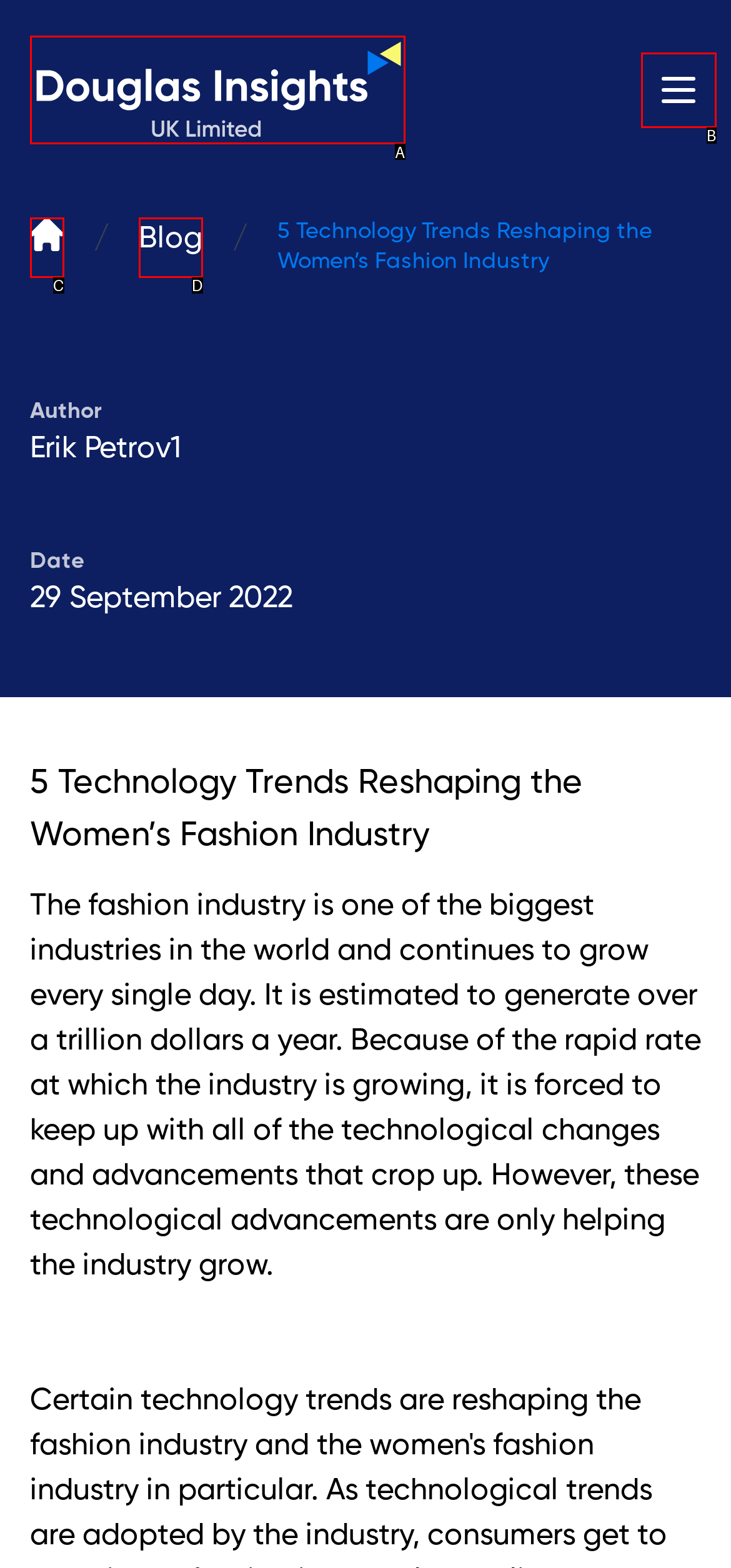Choose the HTML element that best fits the given description: alt="Douglas Insights" title="Douglas Insights". Answer by stating the letter of the option.

A